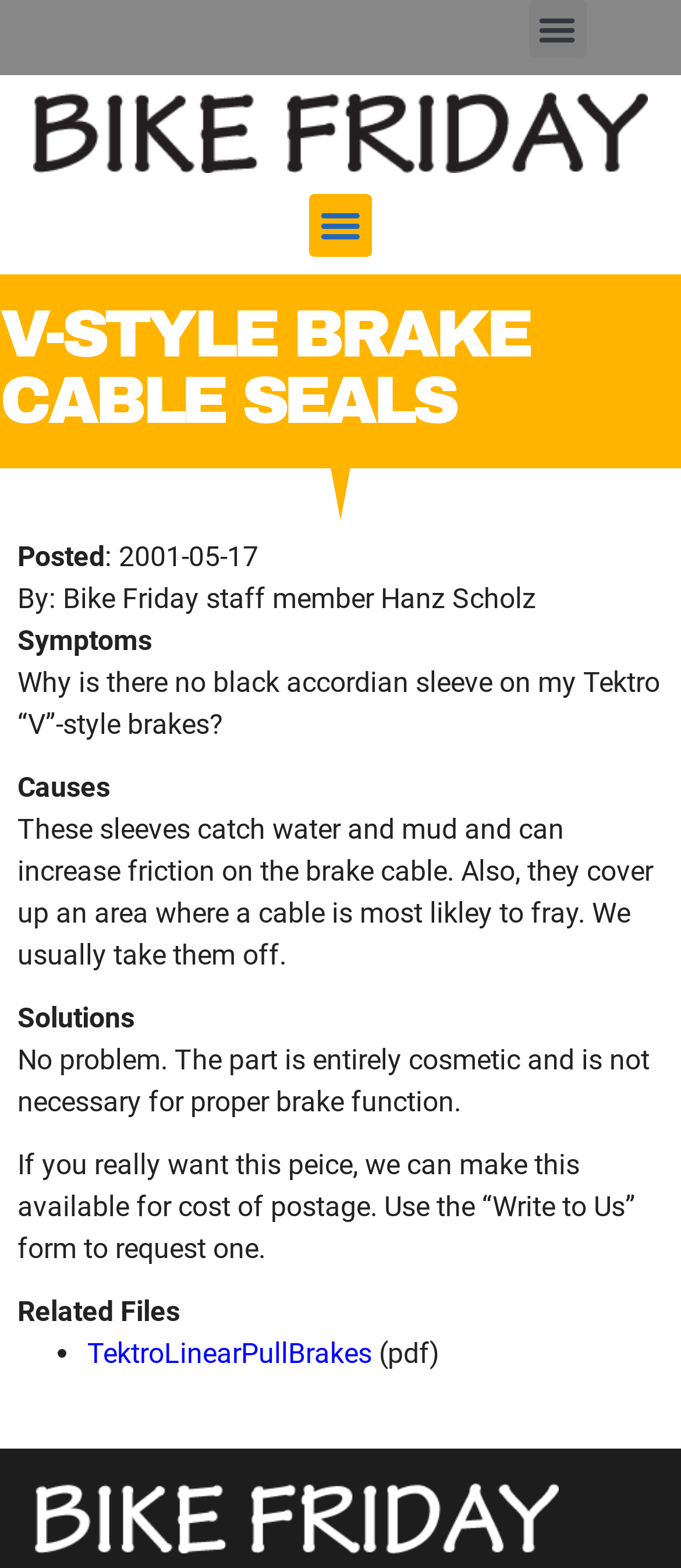What is the problem with the black accordion sleeve?
Look at the screenshot and give a one-word or phrase answer.

It catches water and mud